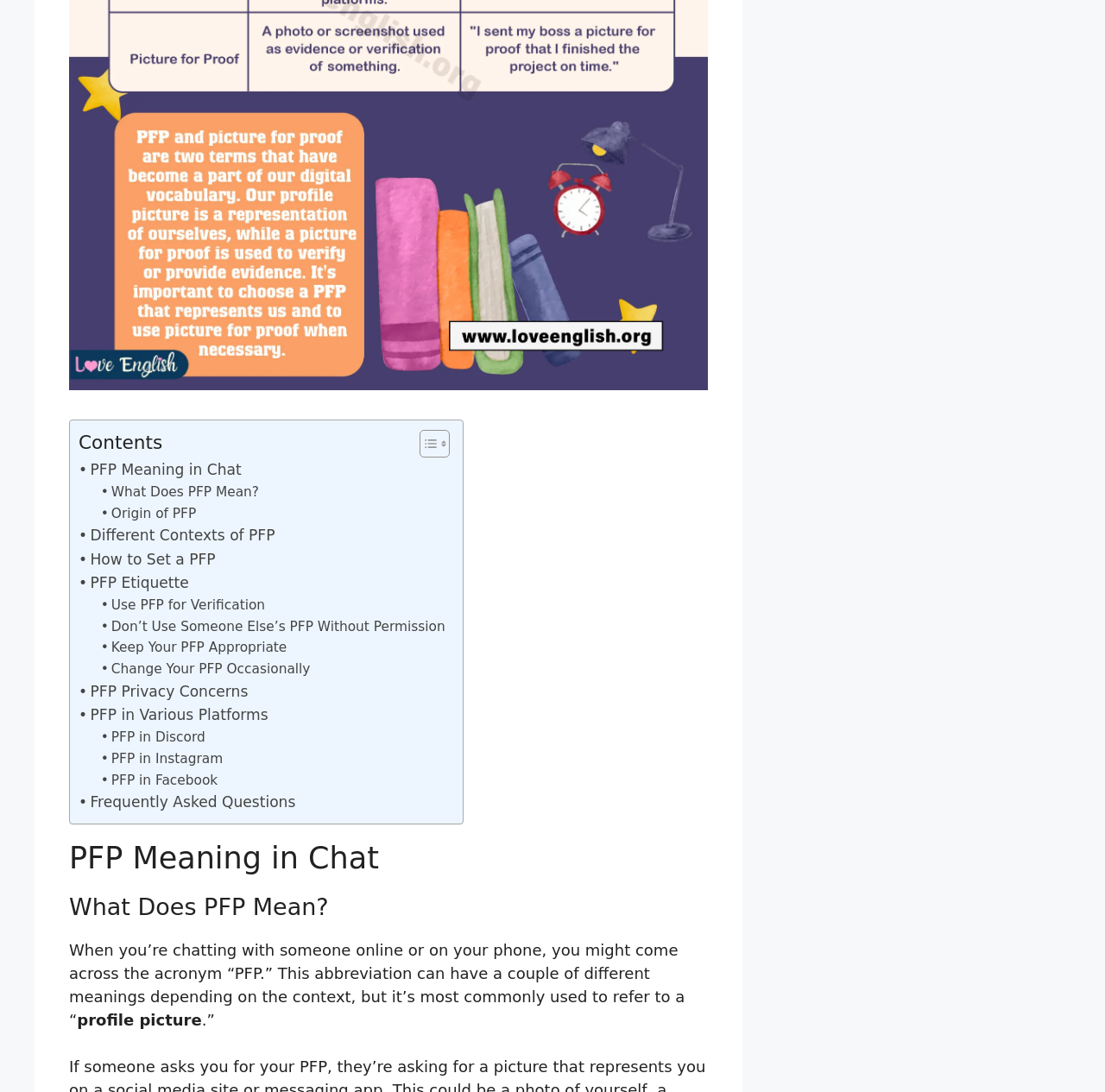Please examine the image and provide a detailed answer to the question: What does PFP commonly refer to?

Based on the webpage content, PFP is an abbreviation that can have different meanings depending on the context, but it's most commonly used to refer to a 'profile picture'.